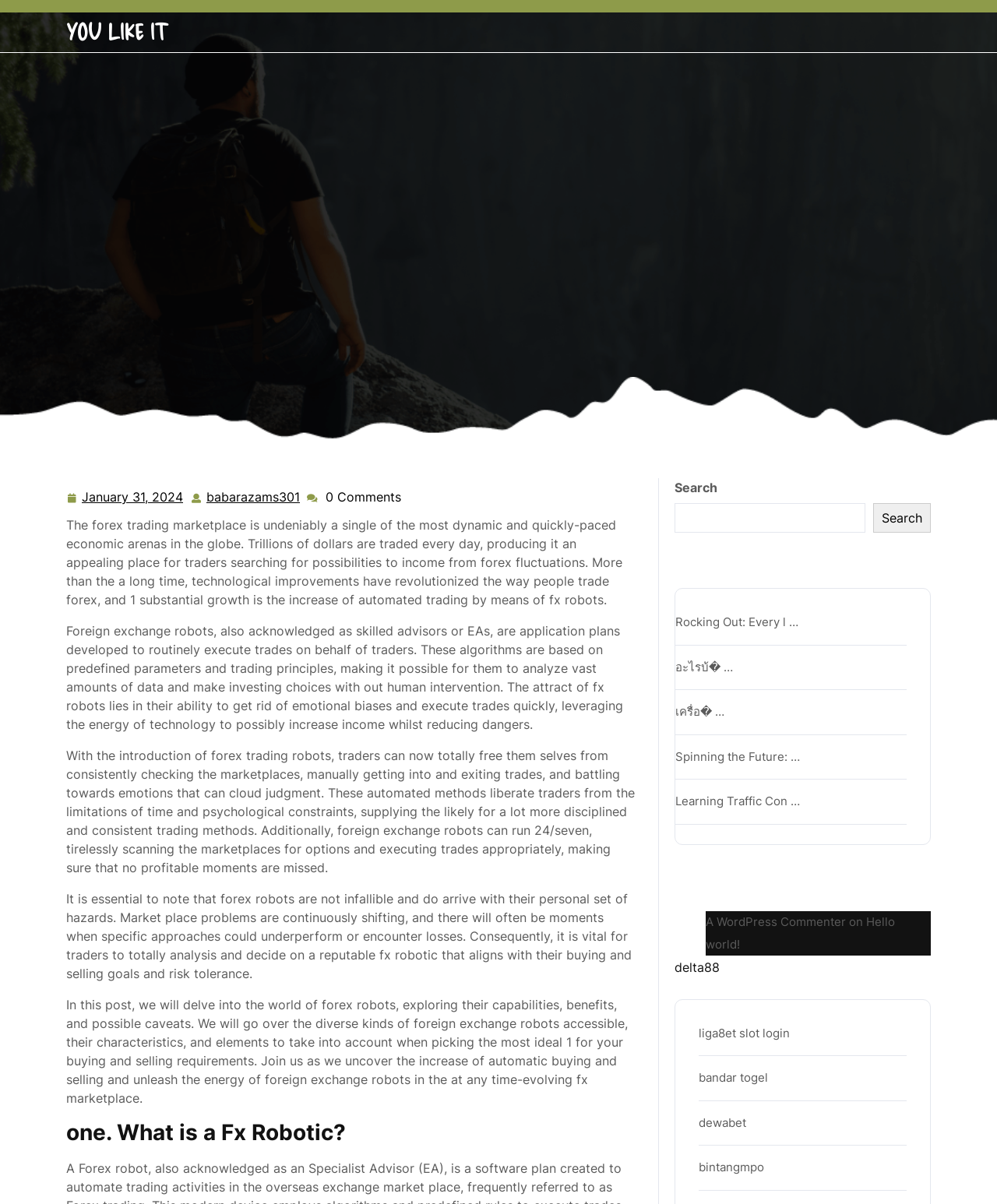Give a full account of the webpage's elements and their arrangement.

This webpage appears to be a blog post about the rise of automated buying and selling, specifically focusing on Forex robots. At the top of the page, there is a link to "YOU LIKE IT" and a date "January 31, 2024" followed by a username "babarazams301". Below this, there is a static text "0 Comments".

The main content of the page is divided into several paragraphs, which discuss the Forex trading market, the role of Forex robots, and their benefits and risks. The text is quite detailed, explaining how Forex robots can analyze vast amounts of data, make investment decisions without human intervention, and potentially increase income while reducing risks.

On the right-hand side of the page, there is a search bar with a button labeled "Search". Below this, there are headings for "Recent Posts" and "Recent Comments". Under "Recent Posts", there are several links to other blog posts with titles such as "Rocking Out: Every l …" and "Spinning the Future: …". Under "Recent Comments", there is a footer section with a link to a comment by "A WordPress Commenter" and a static text "on" followed by a link to a comment "Hello world!".

At the bottom of the page, there are several links to external websites, including "delta88", "liga8et slot login", "bandar togel", "dewabet", and "bintangmpo".